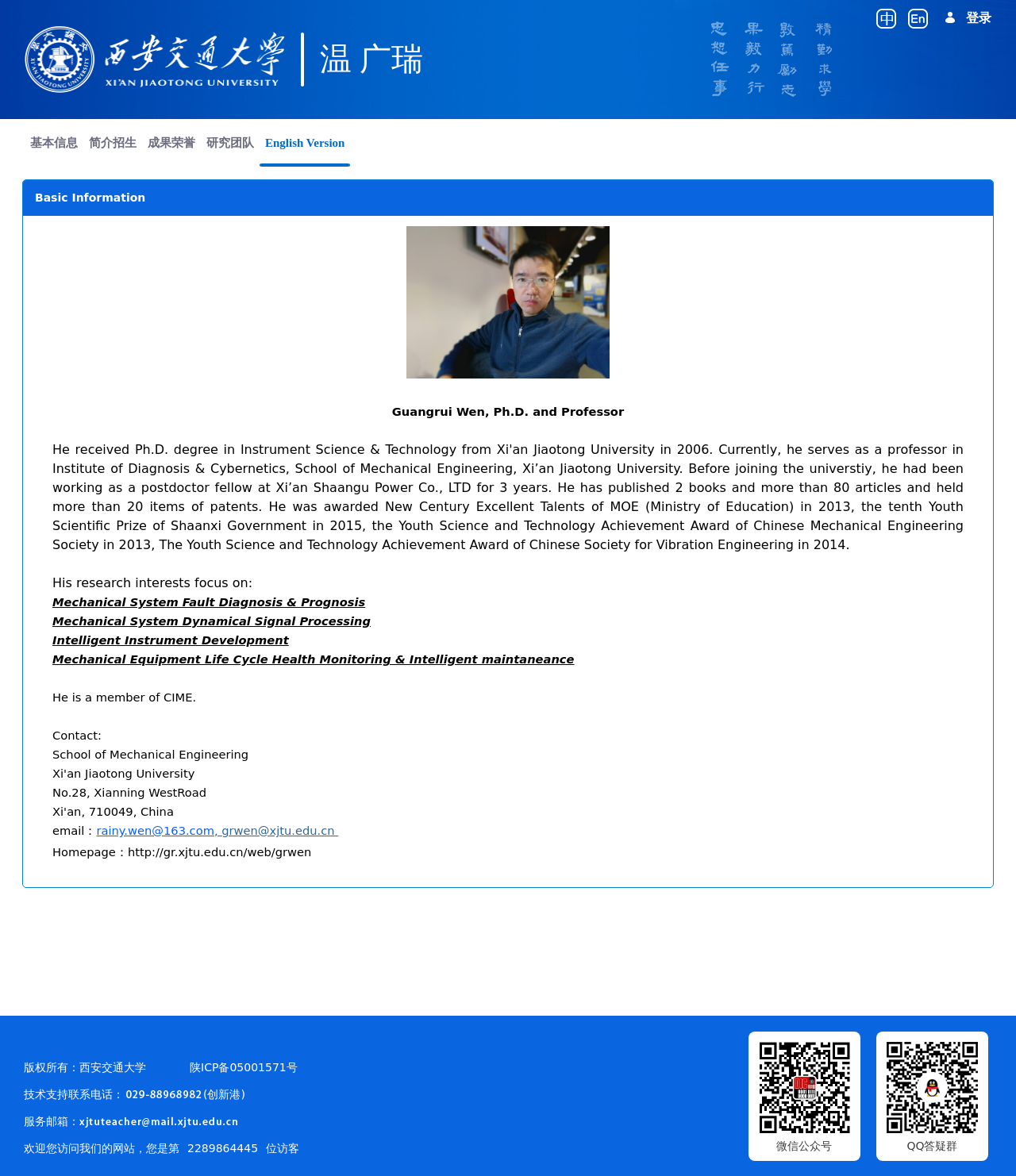Identify the bounding box coordinates of the clickable region to carry out the given instruction: "Click the login button".

[0.929, 0.009, 0.976, 0.022]